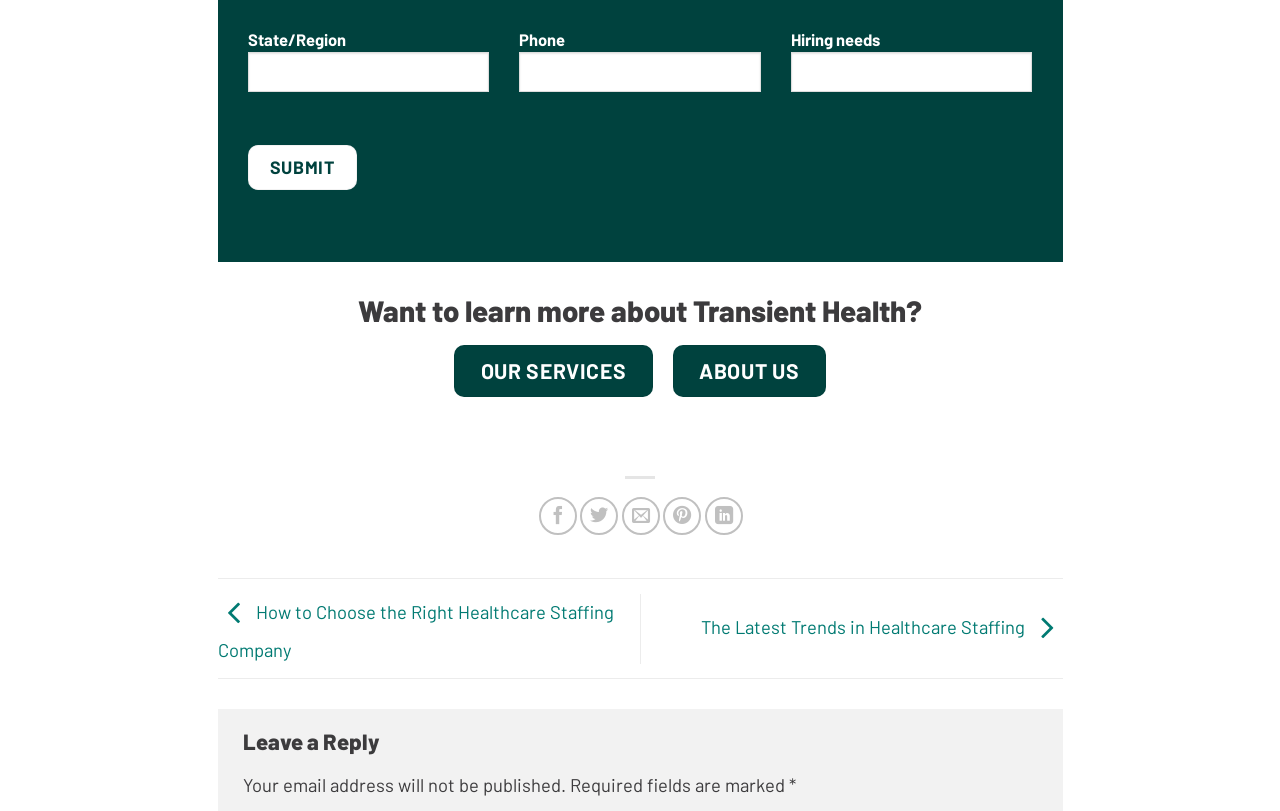Predict the bounding box coordinates of the area that should be clicked to accomplish the following instruction: "Toggle navigation". The bounding box coordinates should consist of four float numbers between 0 and 1, i.e., [left, top, right, bottom].

None